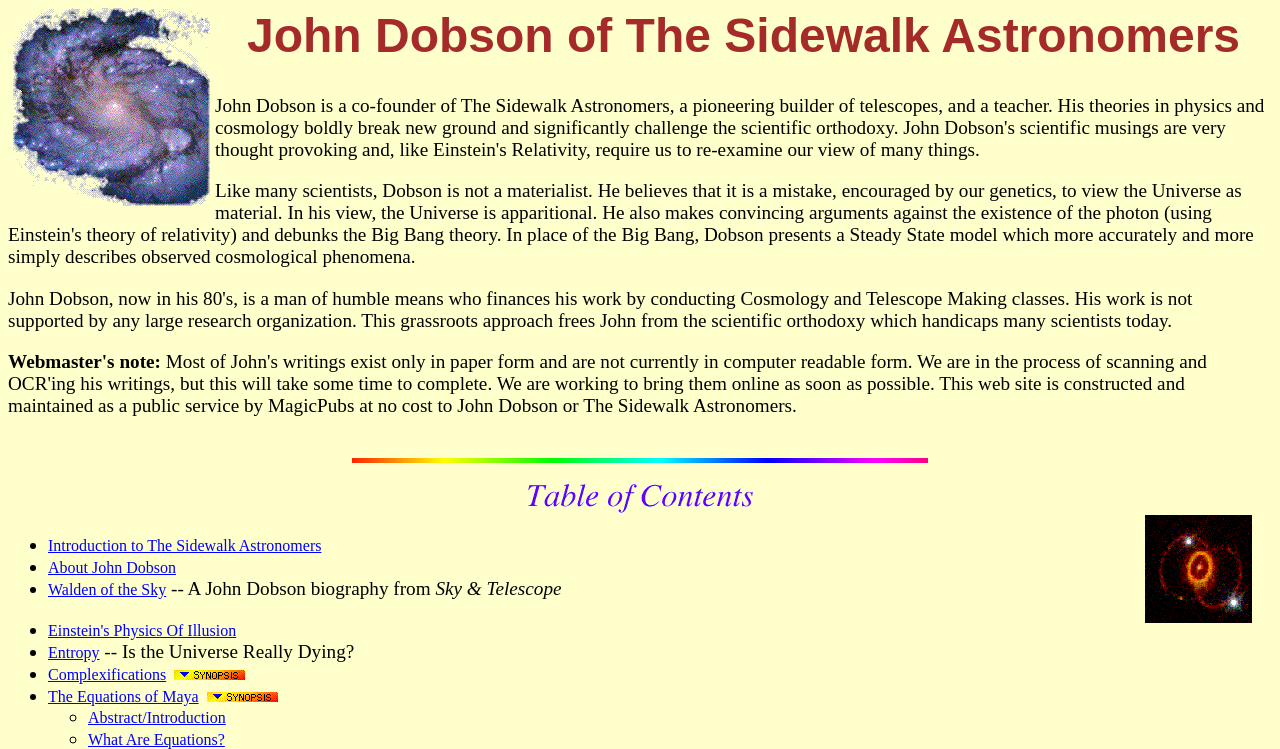Give a detailed account of the webpage's layout and content.

The webpage is about John Dobson, a co-founder of The Sidewalk Astronomers, a pioneering builder of telescopes, and a teacher. At the top of the page, there is a heading with the title "John Dobson of The Sidewalk Astronomers". Below the heading, there is an image on the left side, taking up about 16% of the page width. 

On the right side of the image, there are two links, each accompanied by a small image. The first link is positioned above the second one. 

Below these links, there is a list of bullet points, each containing a link and a brief description. The list starts with "Introduction to The Sidewalk Astronomers" and continues with links to "About John Dobson", "Walden of the Sky", and several other topics related to John Dobson's work, including "Einstein's Physics Of Illusion", "Entropy", "Complexifications", and "The Equations of Maya". Each link is preceded by a bullet point, and some of them have a brief description or subtitle.

On the right side of the list, there is another image, taking up about 8% of the page width. 

At the bottom of the page, there is another list of bullet points, this time with a different bullet style. The list contains links to "Abstract/Introduction" and "What Are Equations?".